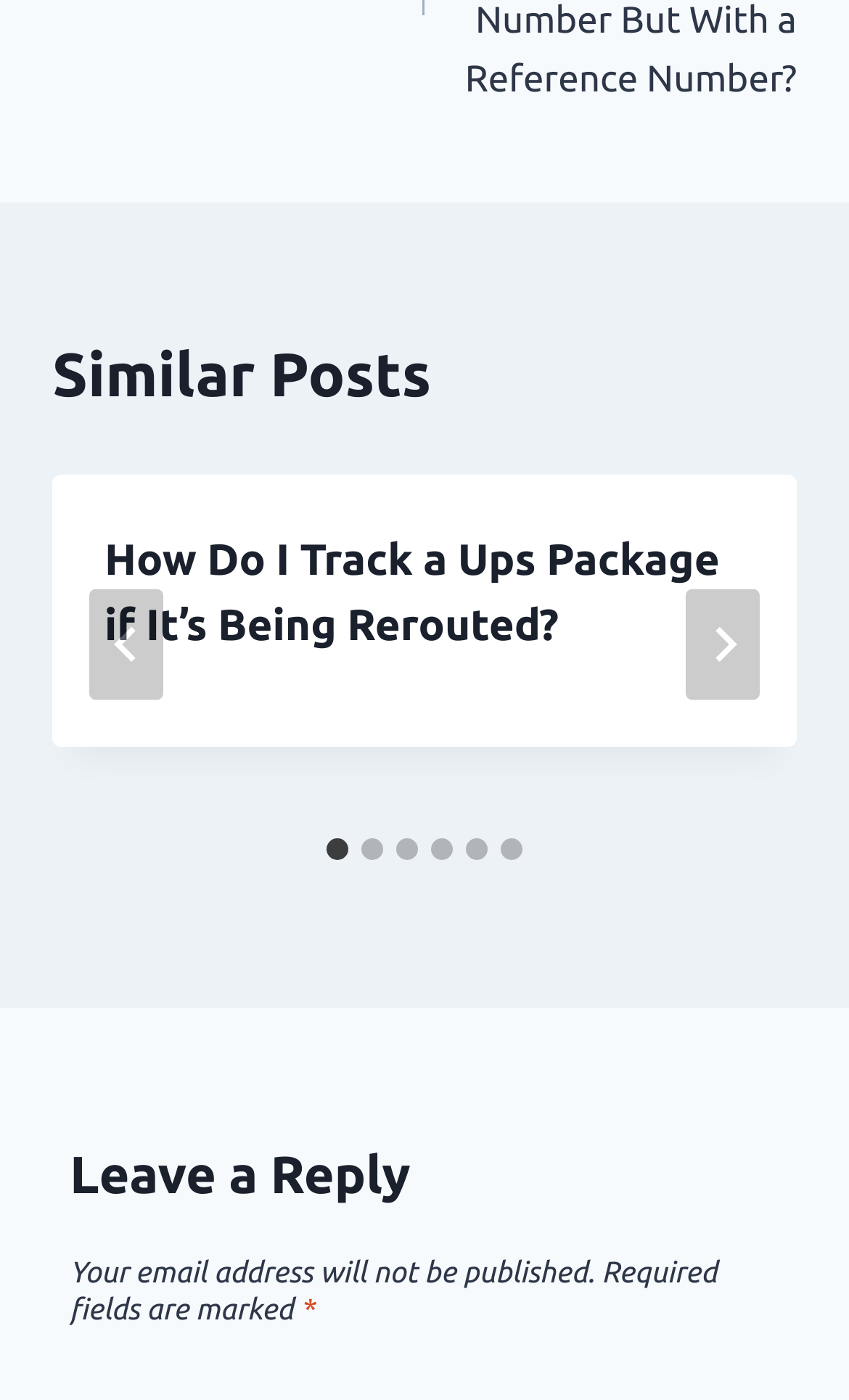What is the purpose of the 'Go to last slide' button?
Kindly give a detailed and elaborate answer to the question.

I inferred the purpose of the 'Go to last slide' button by its label and its position next to the 'Next' button, which suggests that it is used to navigate to the last slide in the post.